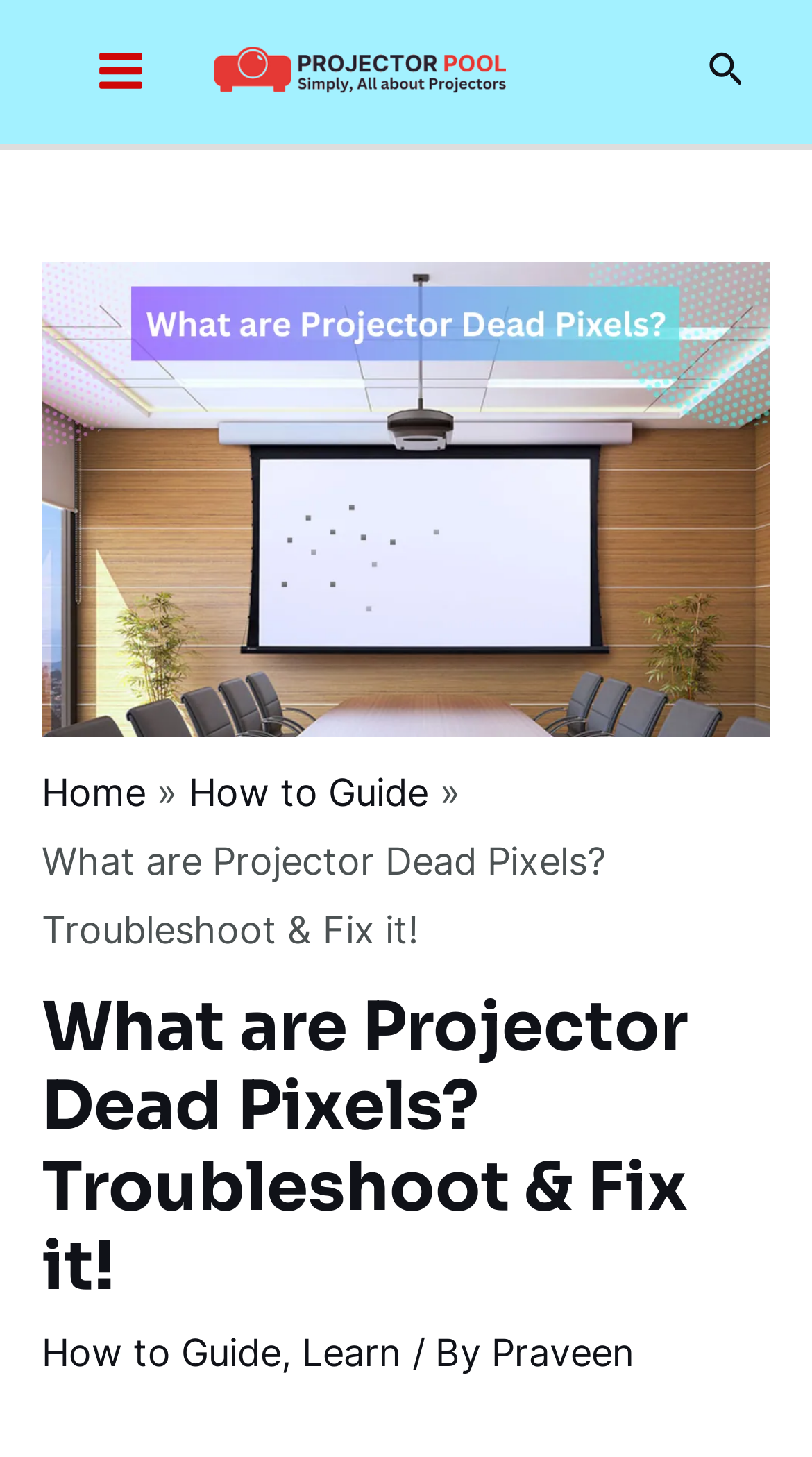How many navigation links are in the breadcrumbs? Look at the image and give a one-word or short phrase answer.

3